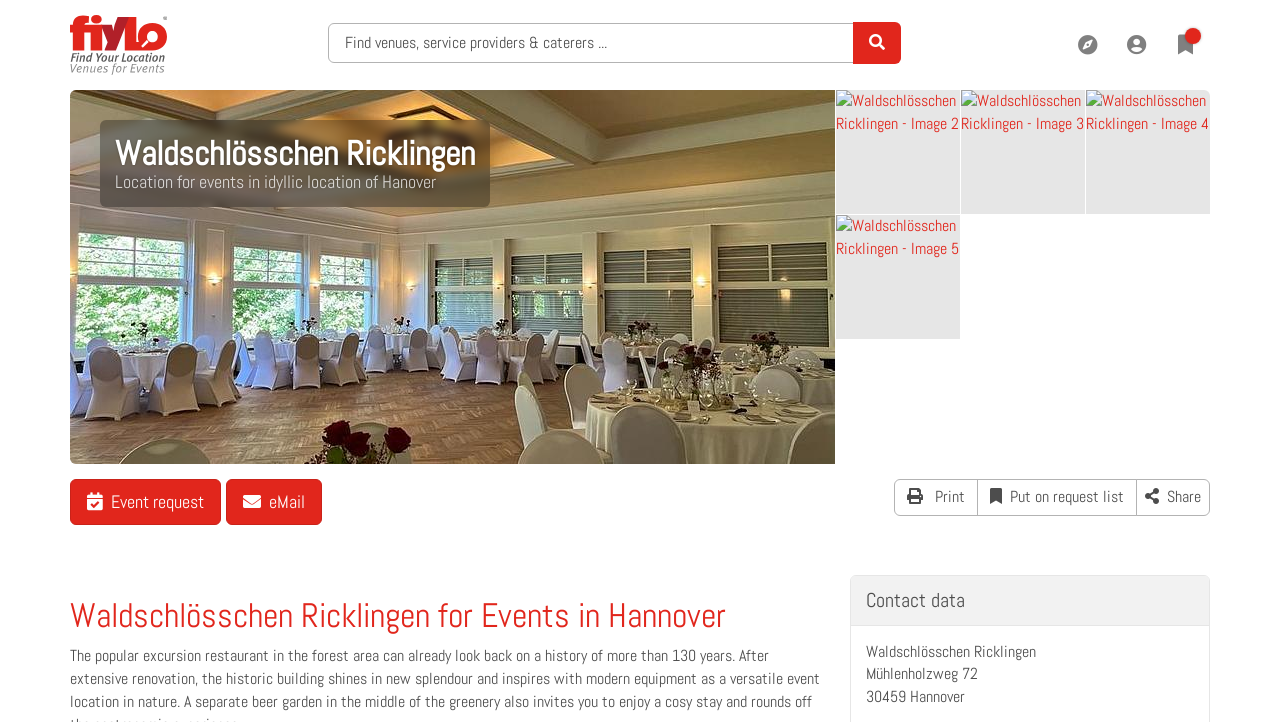Convey a detailed summary of the webpage, mentioning all key elements.

The webpage appears to be a venue finder platform, specifically showcasing the Waldschlösschen Ricklingen location in Hannover, Germany. At the top, there is a prominent link with an accompanying image, featuring the platform's name, "fiylo", and a tagline about finding top event venues in Germany.

Below this, there is a horizontal tab list with no visible tabs. Next to it, a brief description reads, "Find venues, service providers & caterers...". On the right side of the page, there are three groups of icons, each containing a button or link with a popup menu.

The main content area features a large image of the Waldschlösschen Ricklingen venue, taking up most of the page's width. Above the image, there is a heading that describes the venue as a location for events in an idyllic setting in Hannover. Below the image, there are five links, each leading to a different image of the venue.

Further down, there is a section with buttons and links for taking actions related to the venue, such as requesting an event, sending an email, printing, adding to a request list, and sharing. Below this, there is a heading that reiterates the venue's name and its suitability for events in Hannover.

The bottom section of the page contains the venue's contact information, including its name, address, postal code, and city.